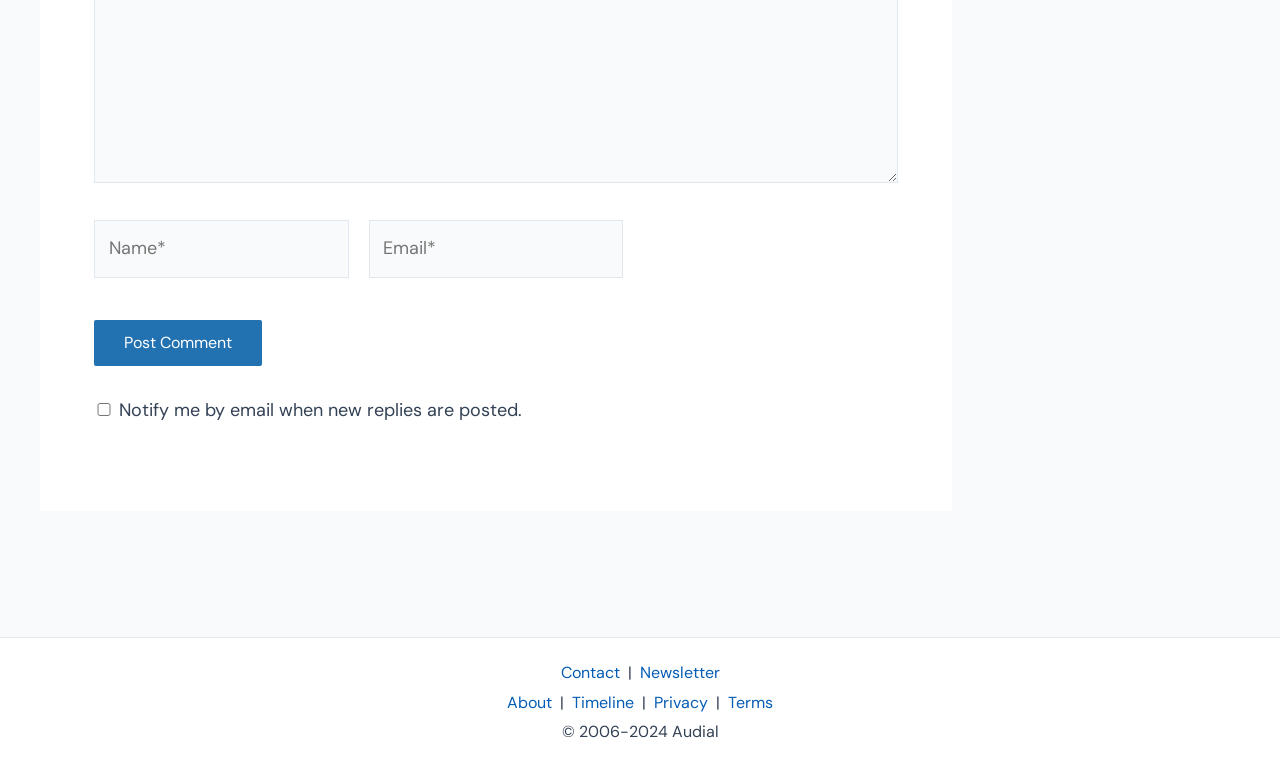Find the UI element described as: "parent_node: Email* name="email" placeholder="Email*"" and predict its bounding box coordinates. Ensure the coordinates are four float numbers between 0 and 1, [left, top, right, bottom].

[0.288, 0.288, 0.487, 0.365]